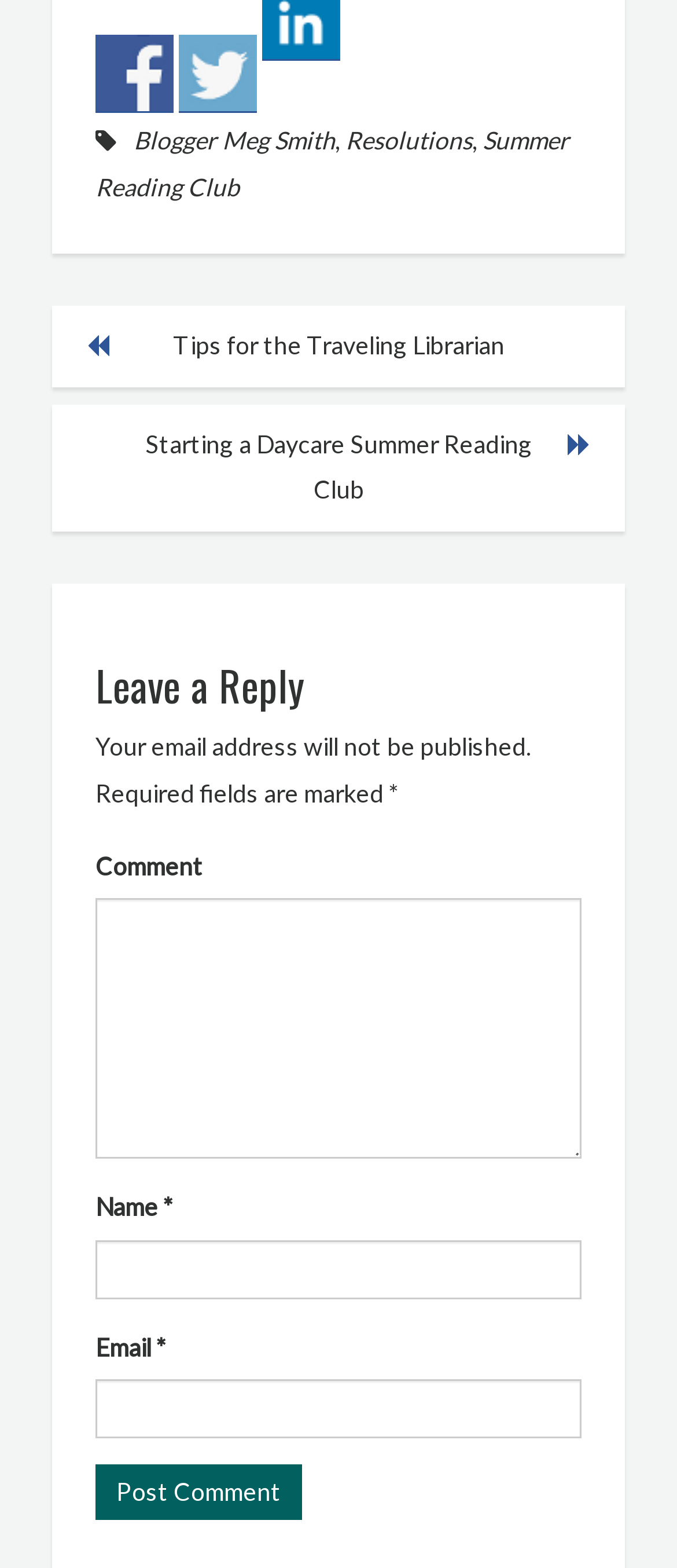Can you determine the bounding box coordinates of the area that needs to be clicked to fulfill the following instruction: "Post a comment"?

[0.141, 0.934, 0.446, 0.97]